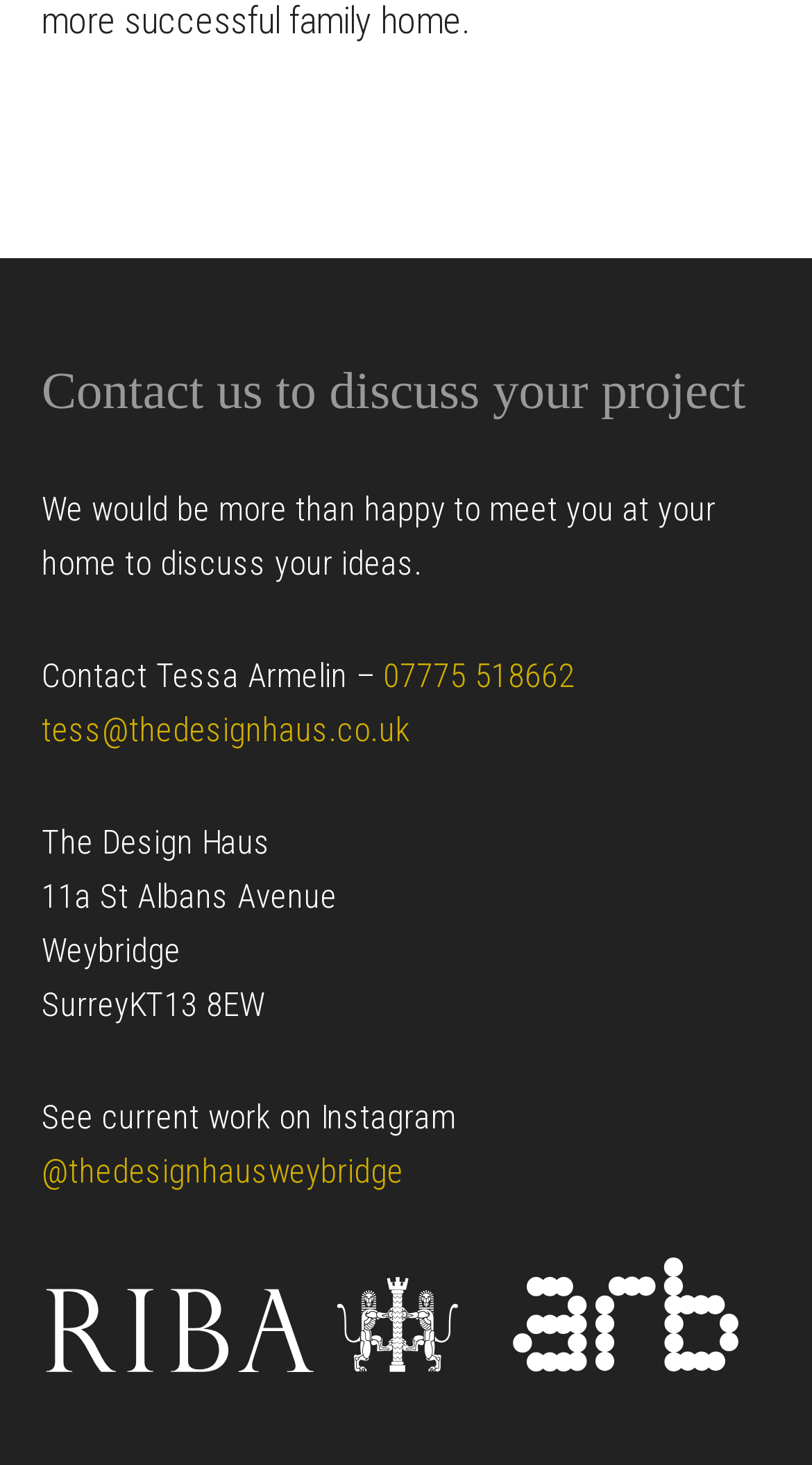Identify the bounding box coordinates for the UI element described as: "aria-label="Open navigation menu"".

None